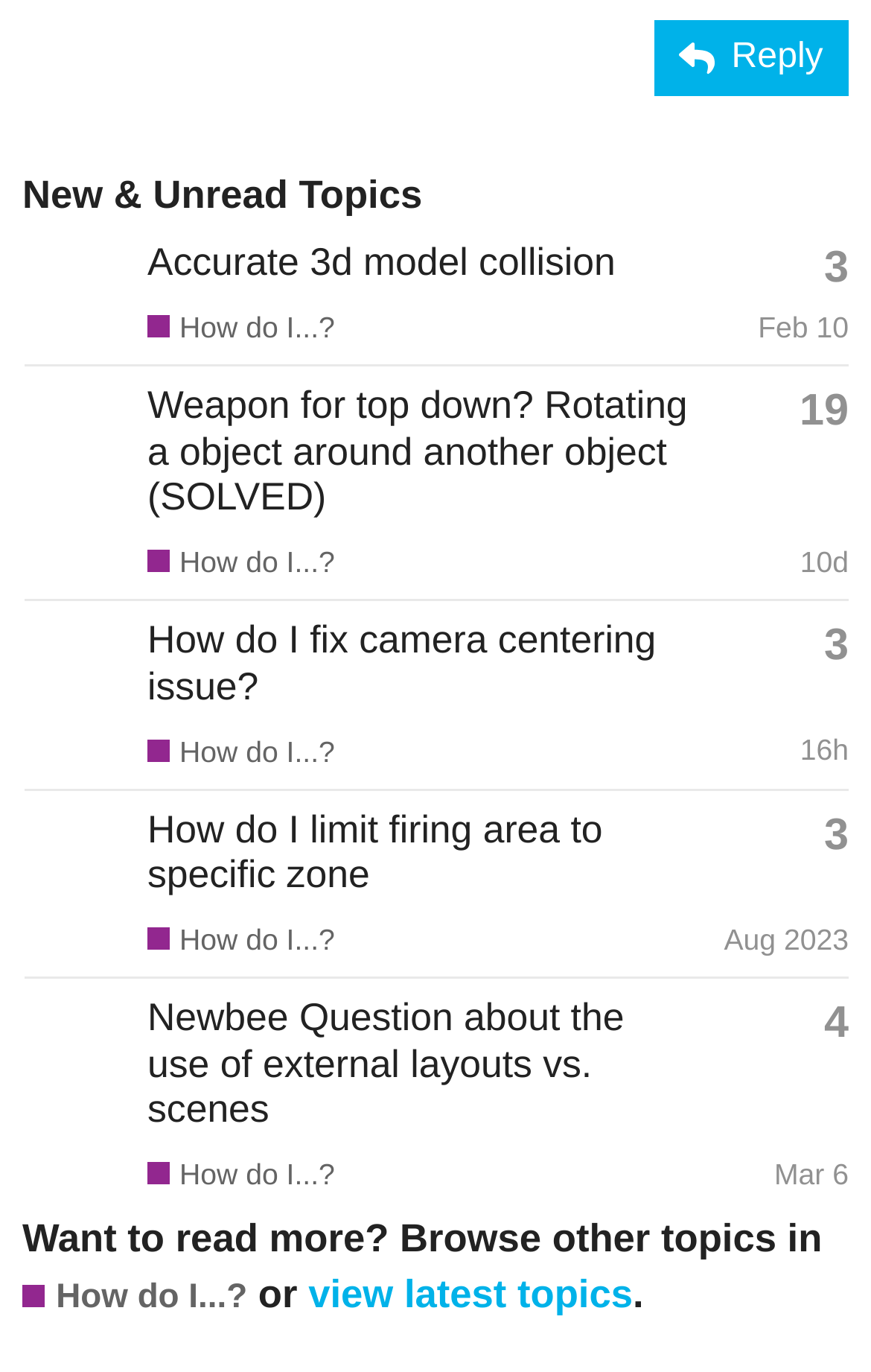Give a concise answer using one word or a phrase to the following question:
What is the creation date of the last topic?

Mar 5, 2024